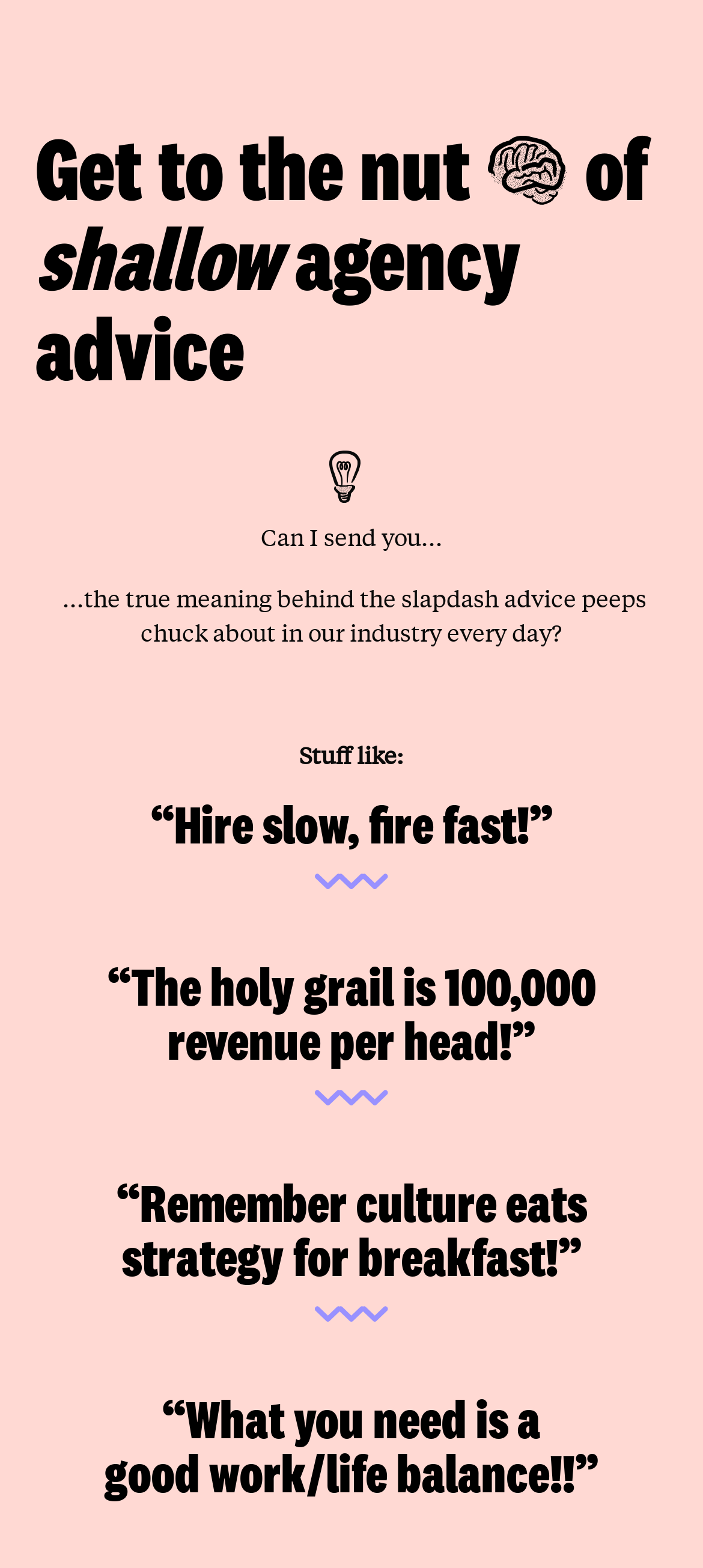What is the format of the webpage content?
Based on the image, provide a one-word or brief-phrase response.

Question and answer